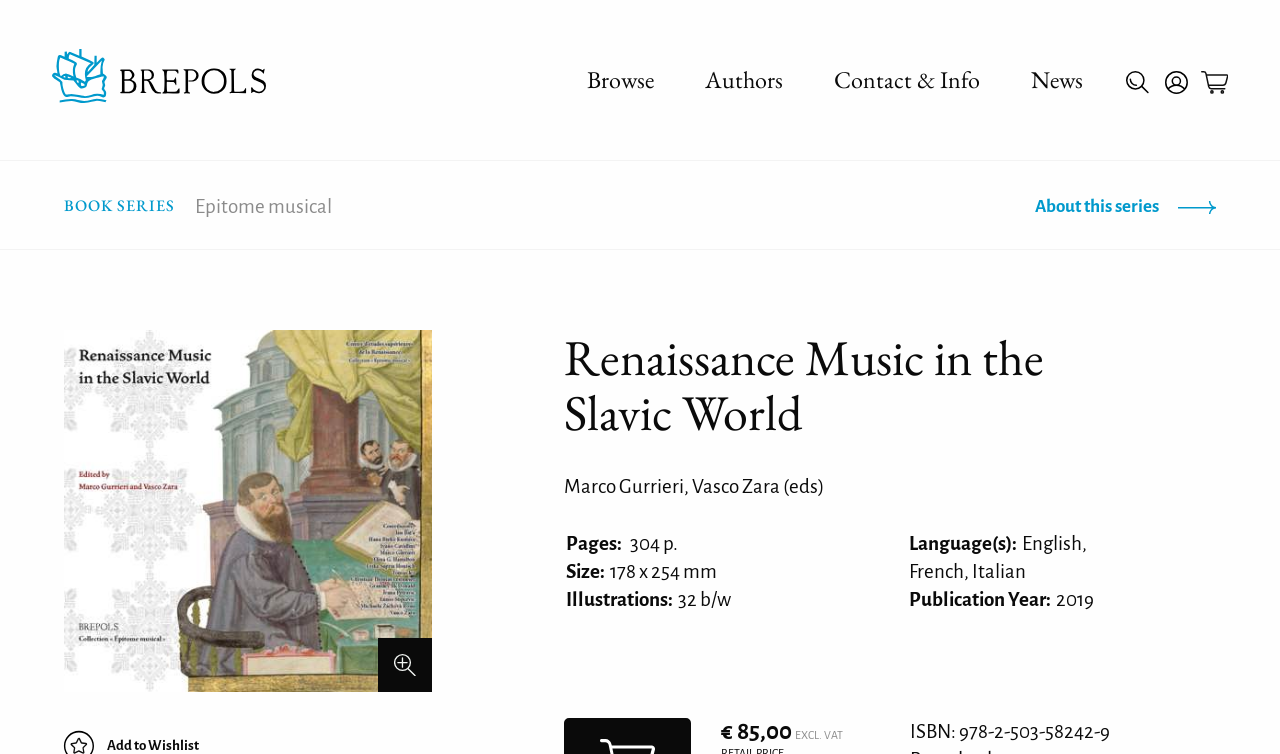Please provide the main heading of the webpage content.

Renaissance Music in the Slavic World